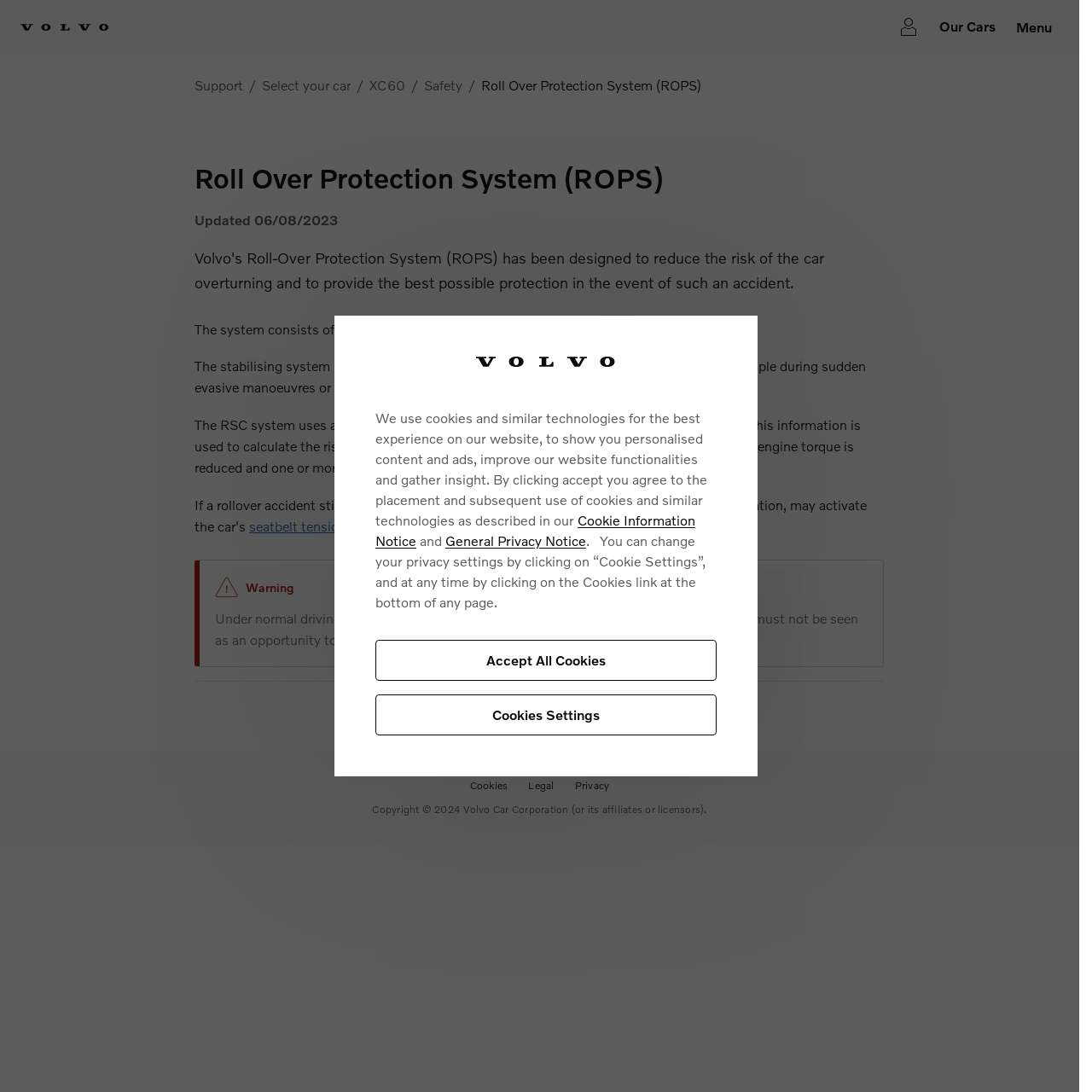What is the principal heading displayed on the webpage?

Roll Over Protection System (ROPS)